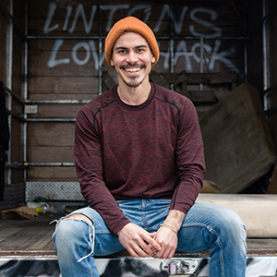Use the information in the screenshot to answer the question comprehensively: What is the setting of the image?

The caption describes the background of the image as the interior of a truck, which provides context about the scene.